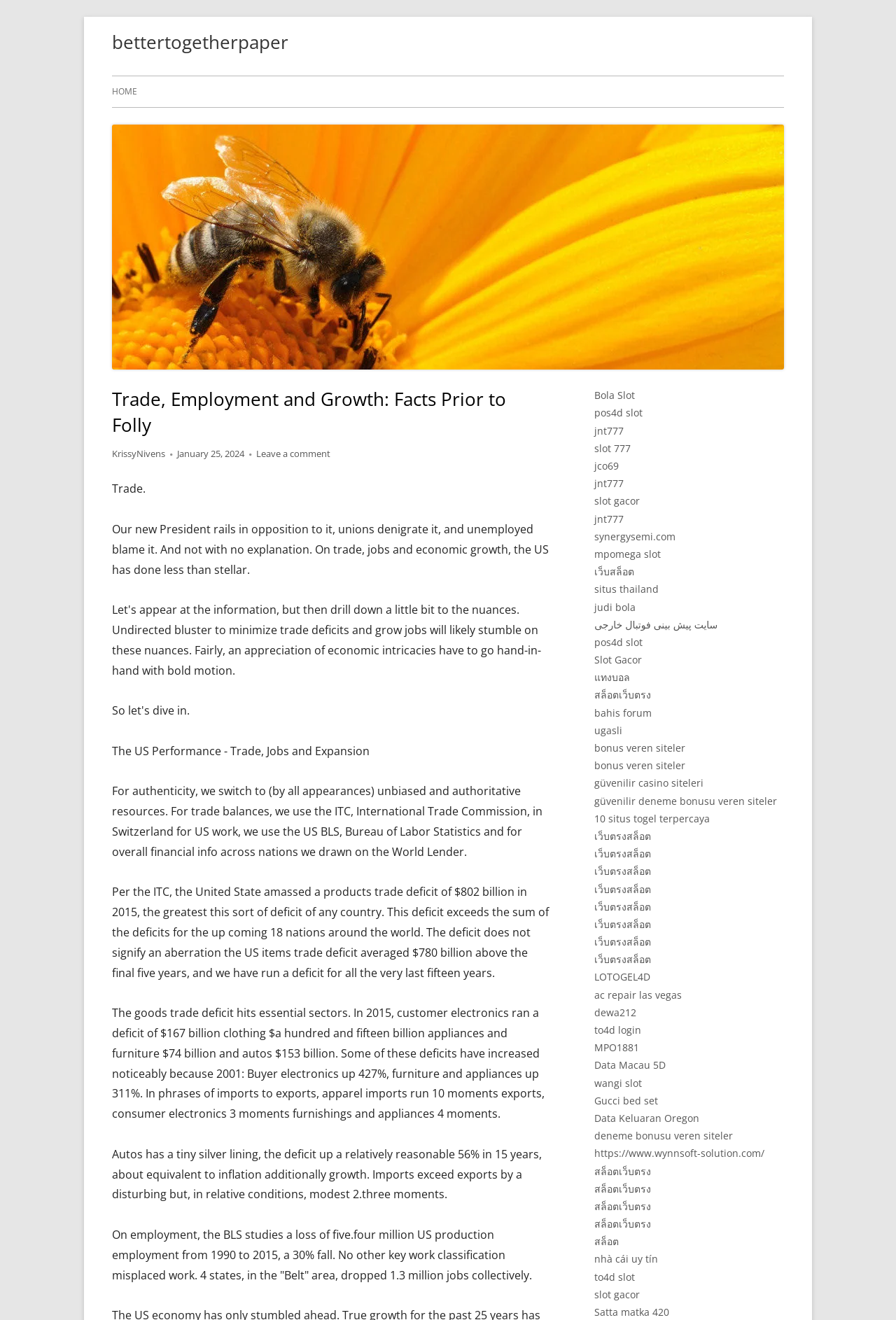Locate the UI element that matches the description wangi slot in the webpage screenshot. Return the bounding box coordinates in the format (top-left x, top-left y, bottom-right x, bottom-right y), with values ranging from 0 to 1.

[0.663, 0.815, 0.717, 0.825]